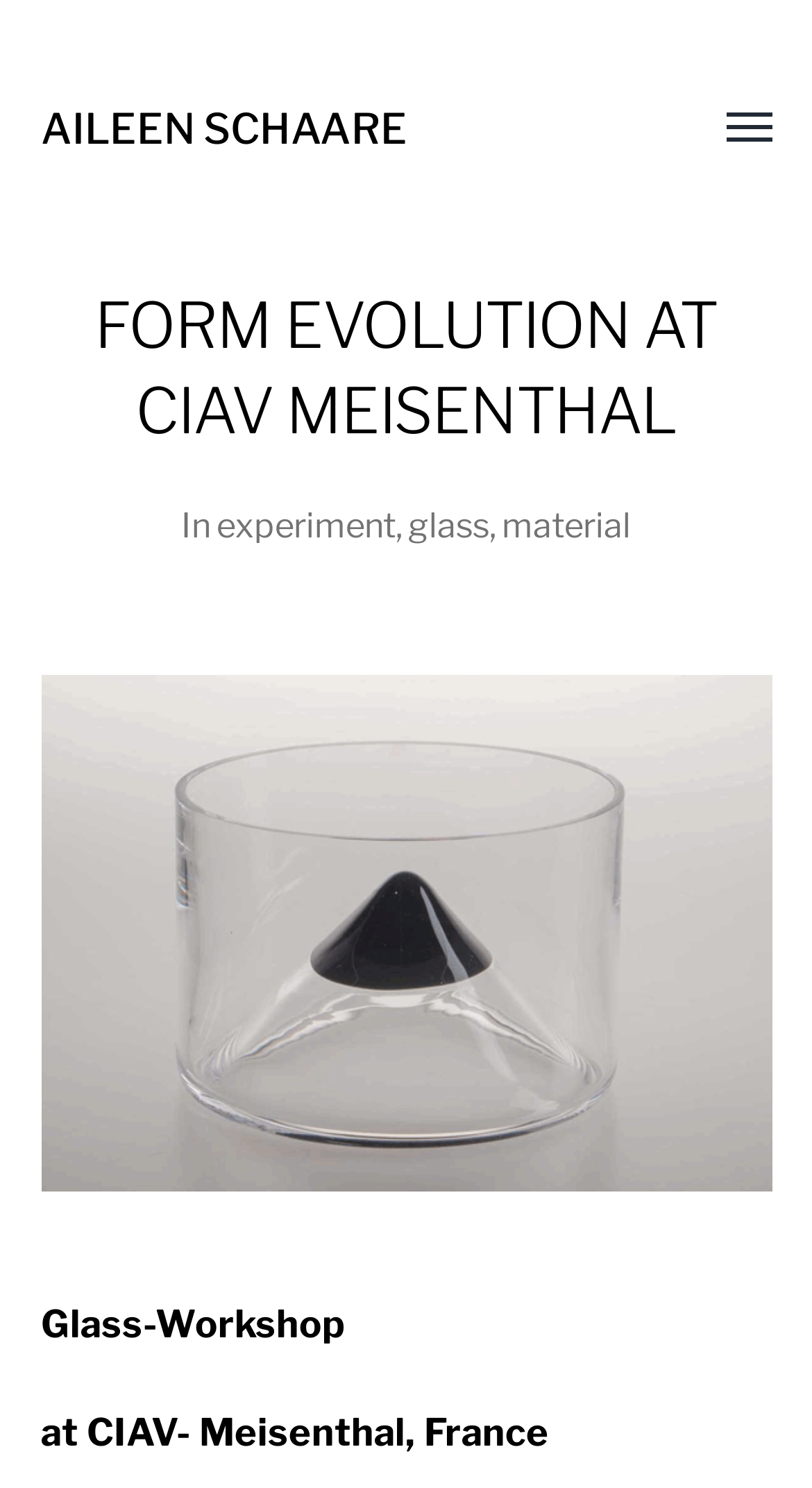Provide the bounding box coordinates for the UI element described in this sentence: "Menü umschalten". The coordinates should be four float values between 0 and 1, i.e., [left, top, right, bottom].

[0.822, 0.066, 0.95, 0.108]